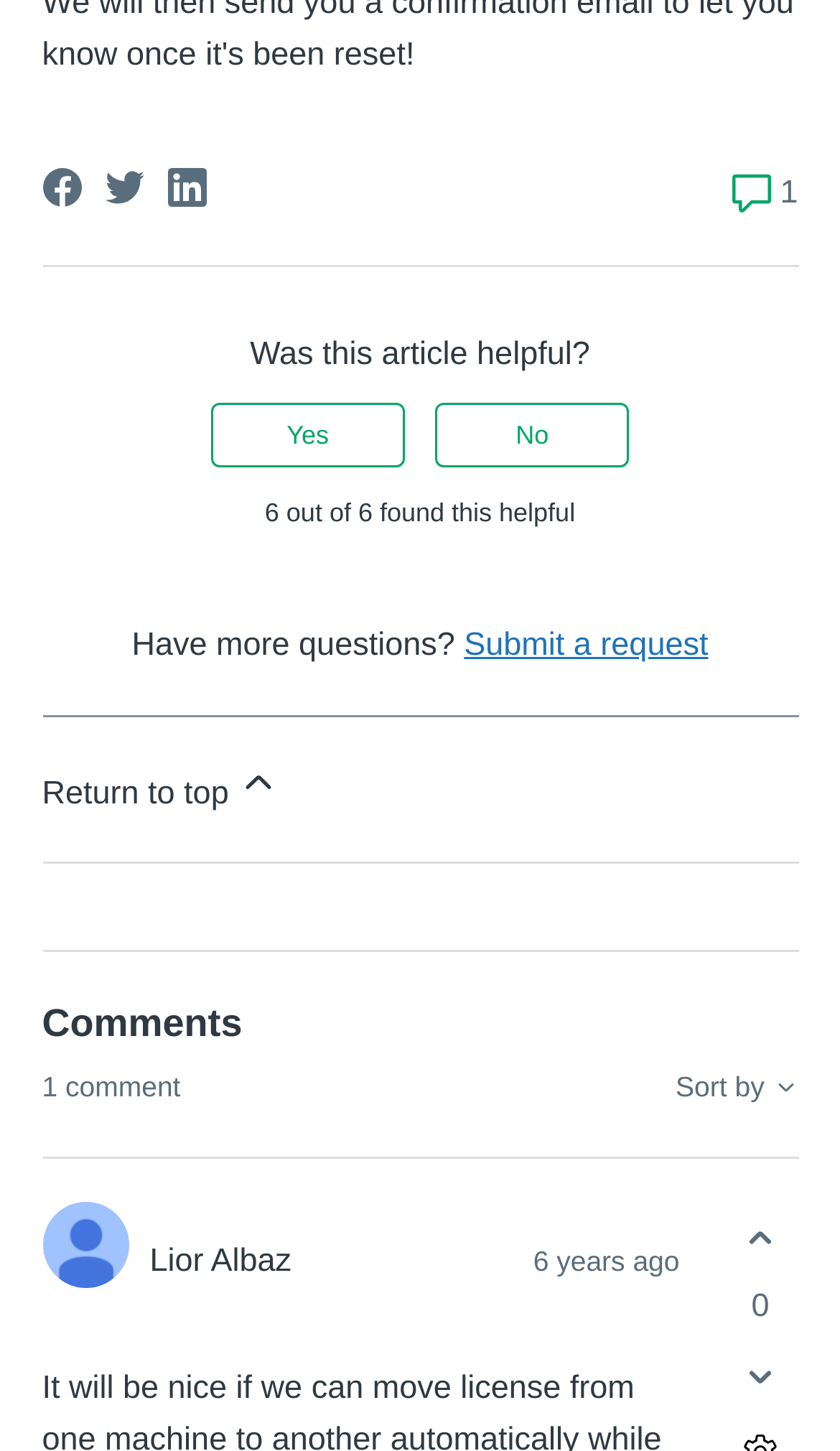Identify the coordinates of the bounding box for the element described below: "Return to top". Return the coordinates as four float numbers between 0 and 1: [left, top, right, bottom].

[0.05, 0.494, 0.95, 0.594]